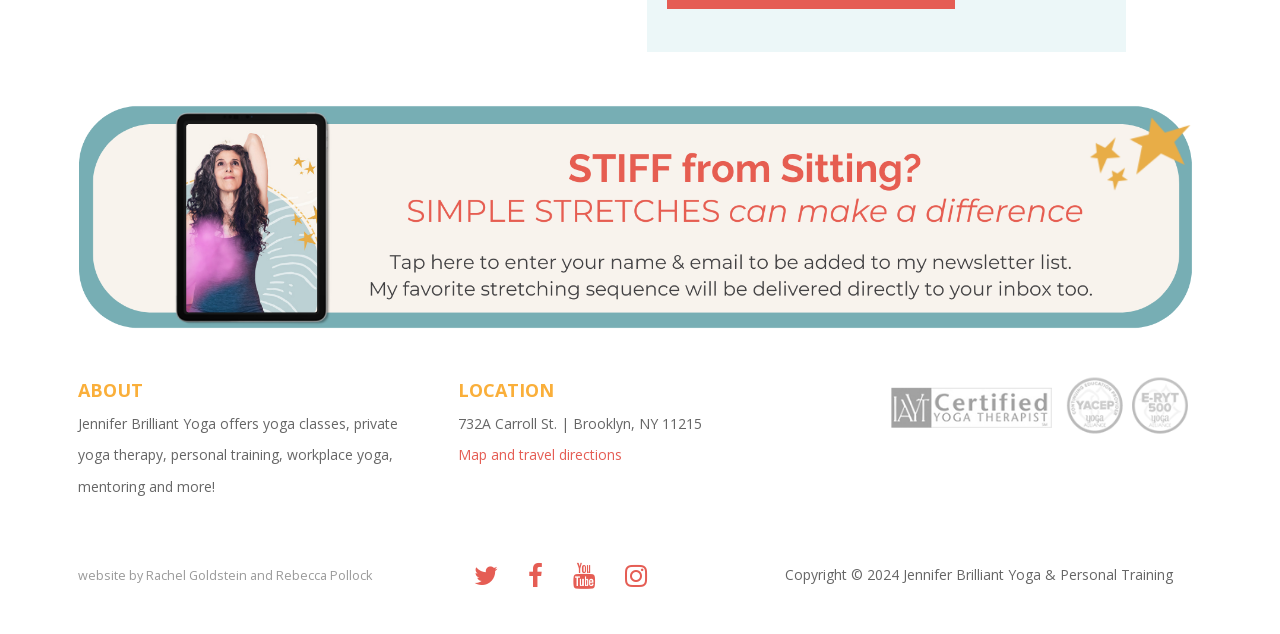Determine the bounding box of the UI element mentioned here: "Map and travel directions". The coordinates must be in the format [left, top, right, bottom] with values ranging from 0 to 1.

[0.357, 0.702, 0.486, 0.732]